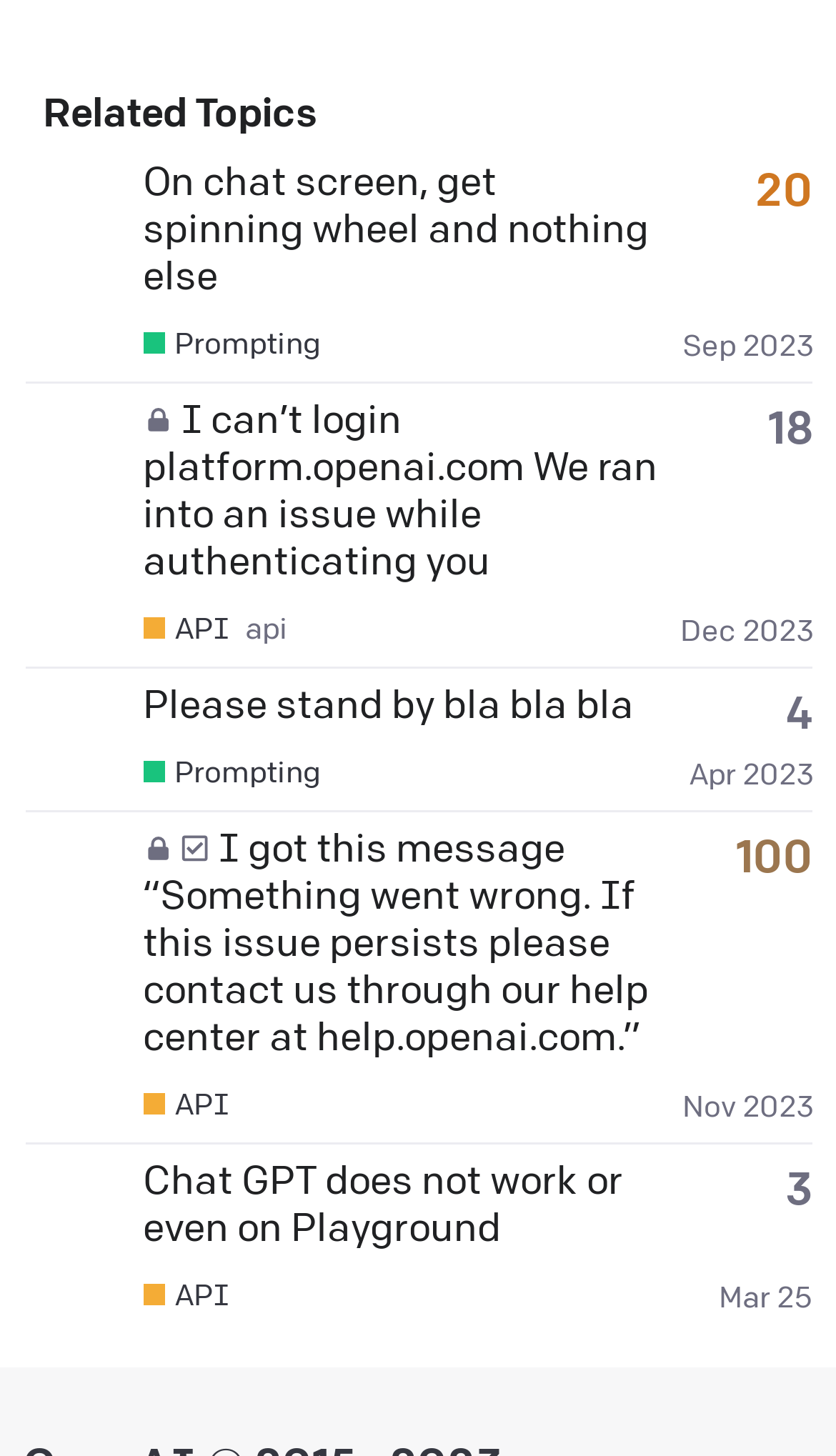Please identify the bounding box coordinates of the clickable area that will allow you to execute the instruction: "View xjc202603's profile".

[0.03, 0.132, 0.153, 0.16]